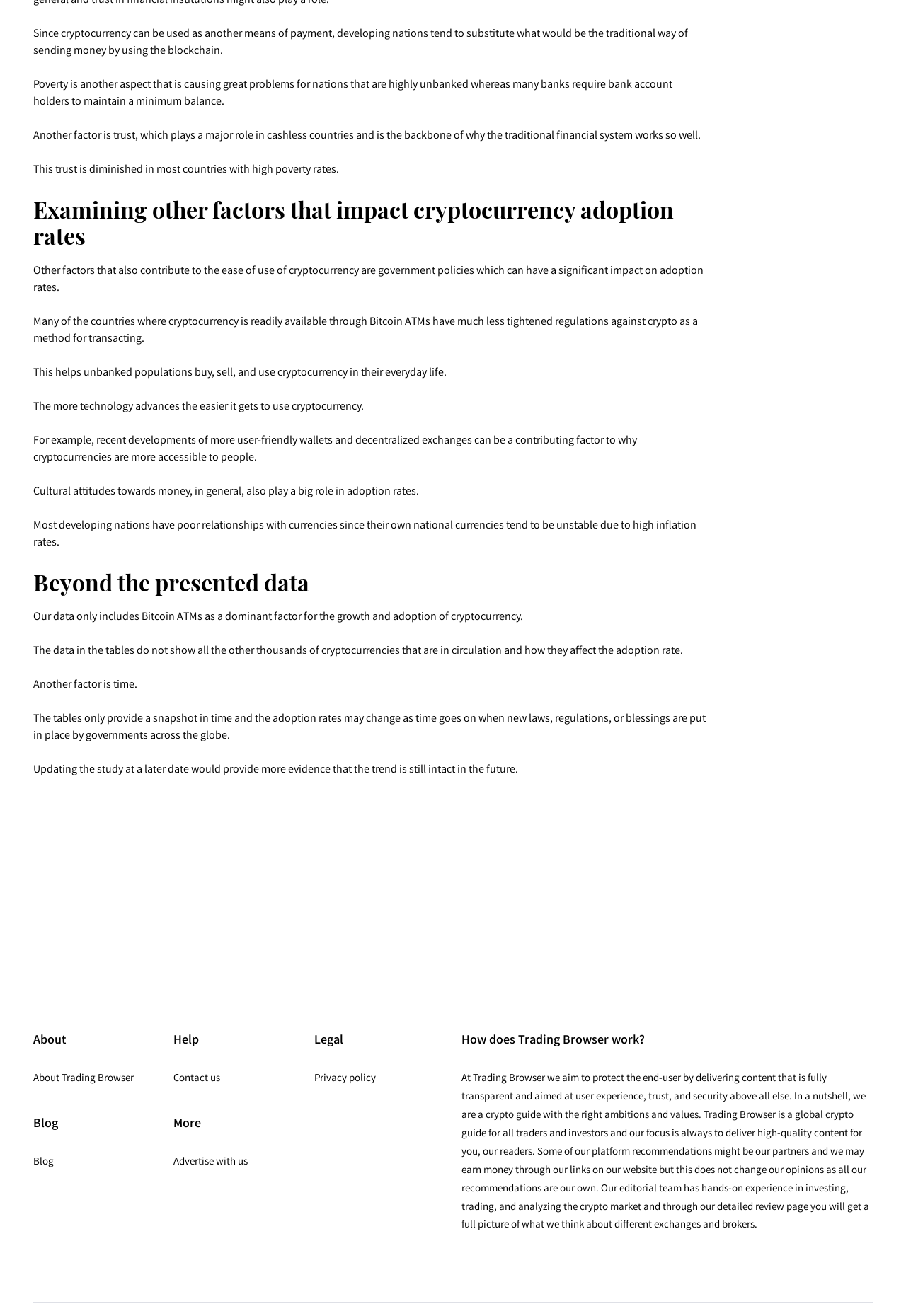What is the limitation of the data presented on this webpage?
Respond to the question with a well-detailed and thorough answer.

The webpage mentions that the data only includes Bitcoin ATMs as a dominant factor for the growth and adoption of cryptocurrency, and does not show all the other thousands of cryptocurrencies that are in circulation and how they affect the adoption rate.